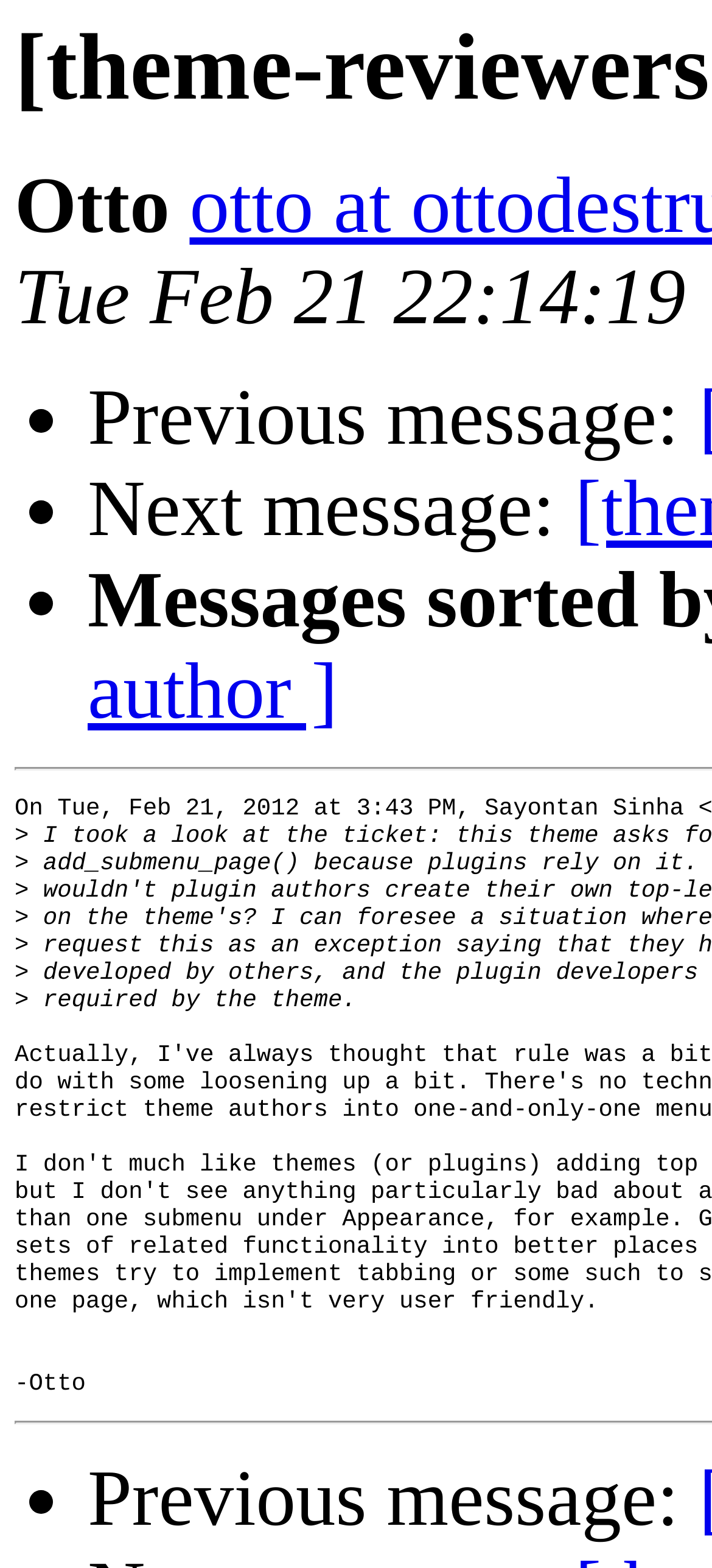Identify and provide the main heading of the webpage.

[theme-reviewers] Author URI q